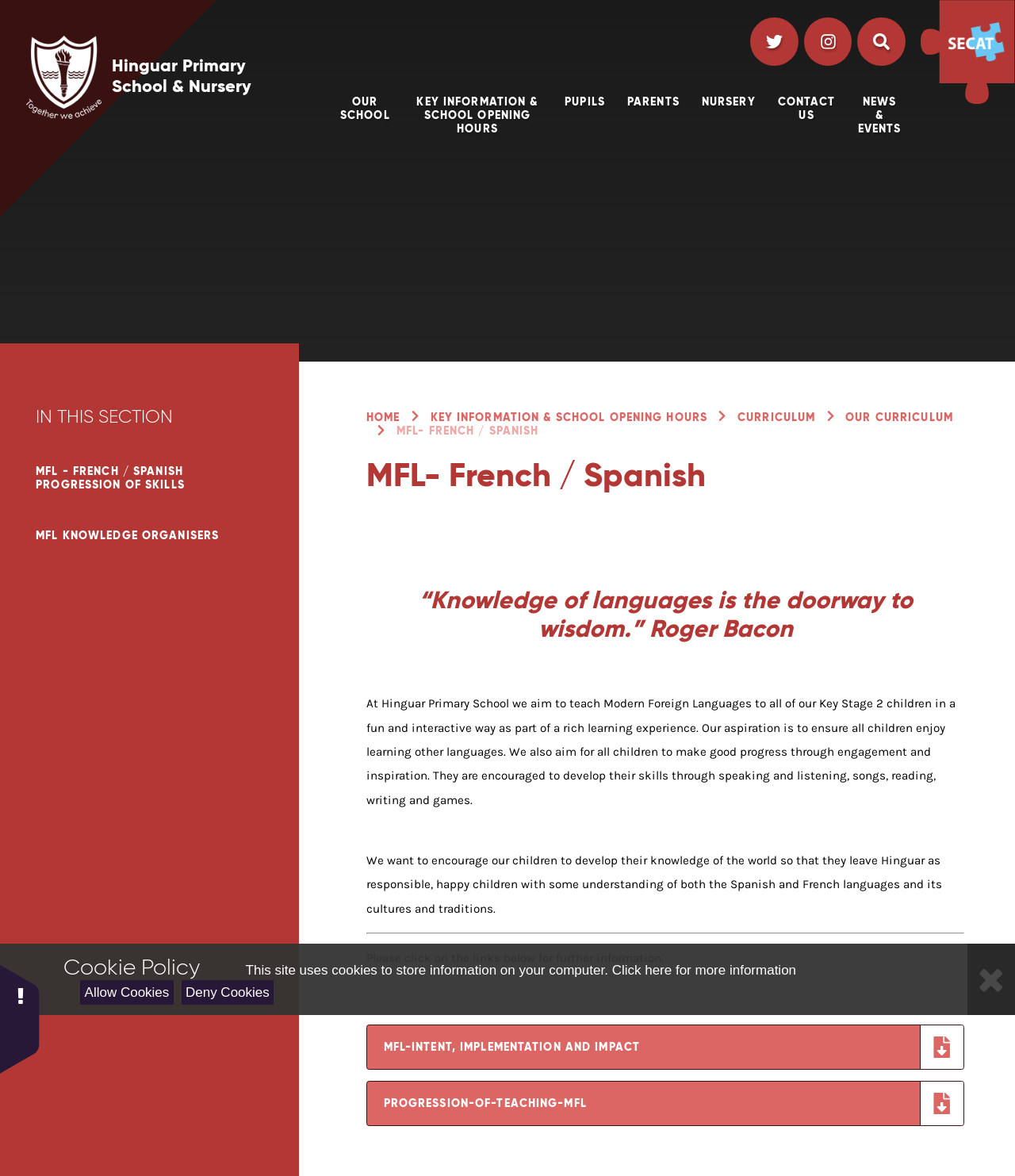Bounding box coordinates should be provided in the format (top-left x, top-left y, bottom-right x, bottom-right y) with all values between 0 and 1. Identify the bounding box for this UI element: MFL Knowledge organisers

[0.0, 0.434, 0.295, 0.477]